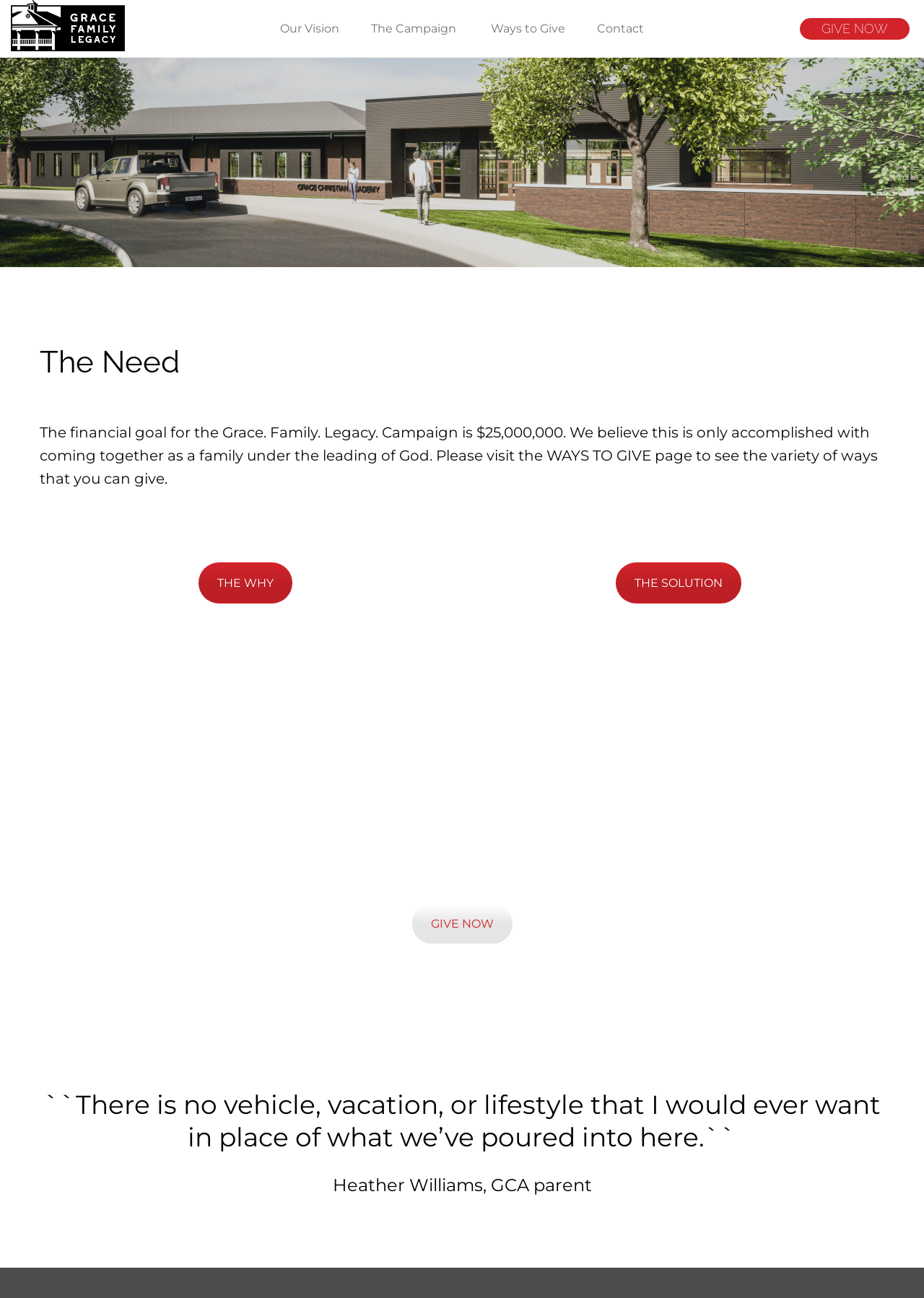Create a detailed narrative of the webpage’s visual and textual elements.

The webpage is about the Grace Family Legacy campaign, with a focus on raising $25,000,000. At the top, there is a search box and a search button, positioned side by side, allowing users to search for specific keywords. 

Below the search bar, there are four navigation links: "Our Vision", "The Campaign", "Ways to Give", and "Contact", which are aligned horizontally and evenly spaced. 

On the top-right corner, there is a prominent "GIVE NOW" link, encouraging users to take action. 

The main content of the page is divided into sections, each with a clear heading. The first section, "The Need", explains the financial goal of the campaign and how it can be achieved. This section also includes a link to the "WAYS TO GIVE" page, which provides more information on how to contribute.

The next section has two links, "THE WHY" and "THE SOLUTION", which are positioned side by side, providing more information about the campaign's purpose and approach.

The third section provides contact information for Brad Myers, the person to reach out to for further information or to get involved. It also includes a "GIVE NOW" link, allowing users to donate or pledge online.

The final section features a quote from Heather Williams, a GCA parent, with her name and title displayed below the quote.